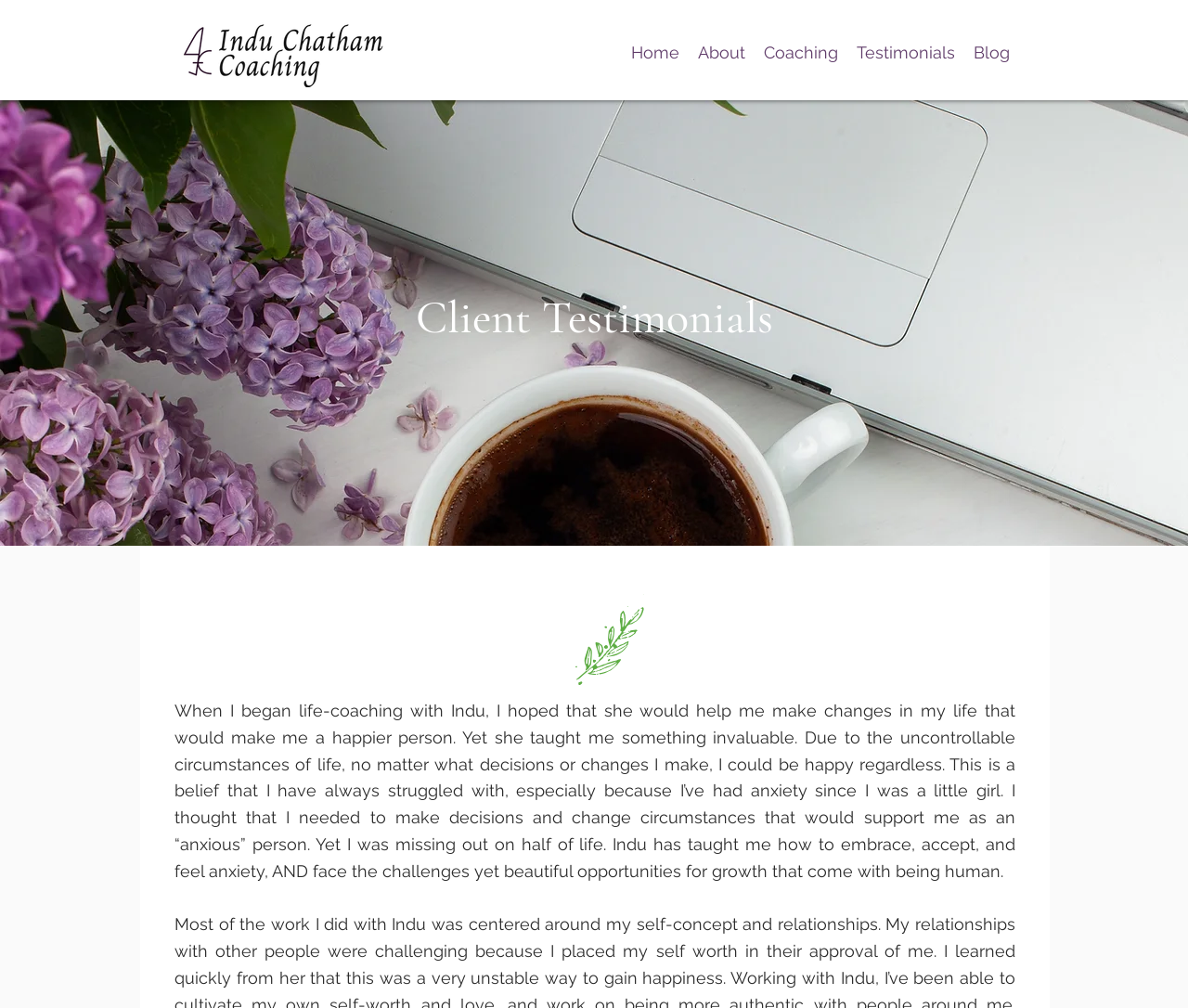Please provide a detailed answer to the question below by examining the image:
What is the topic of the first testimonial?

By reading the StaticText element, I found that the first testimonial is about how the client learned to be happy regardless of uncontrollable circumstances and how to embrace and accept anxiety, which suggests that the topic of the first testimonial is about happiness and anxiety.